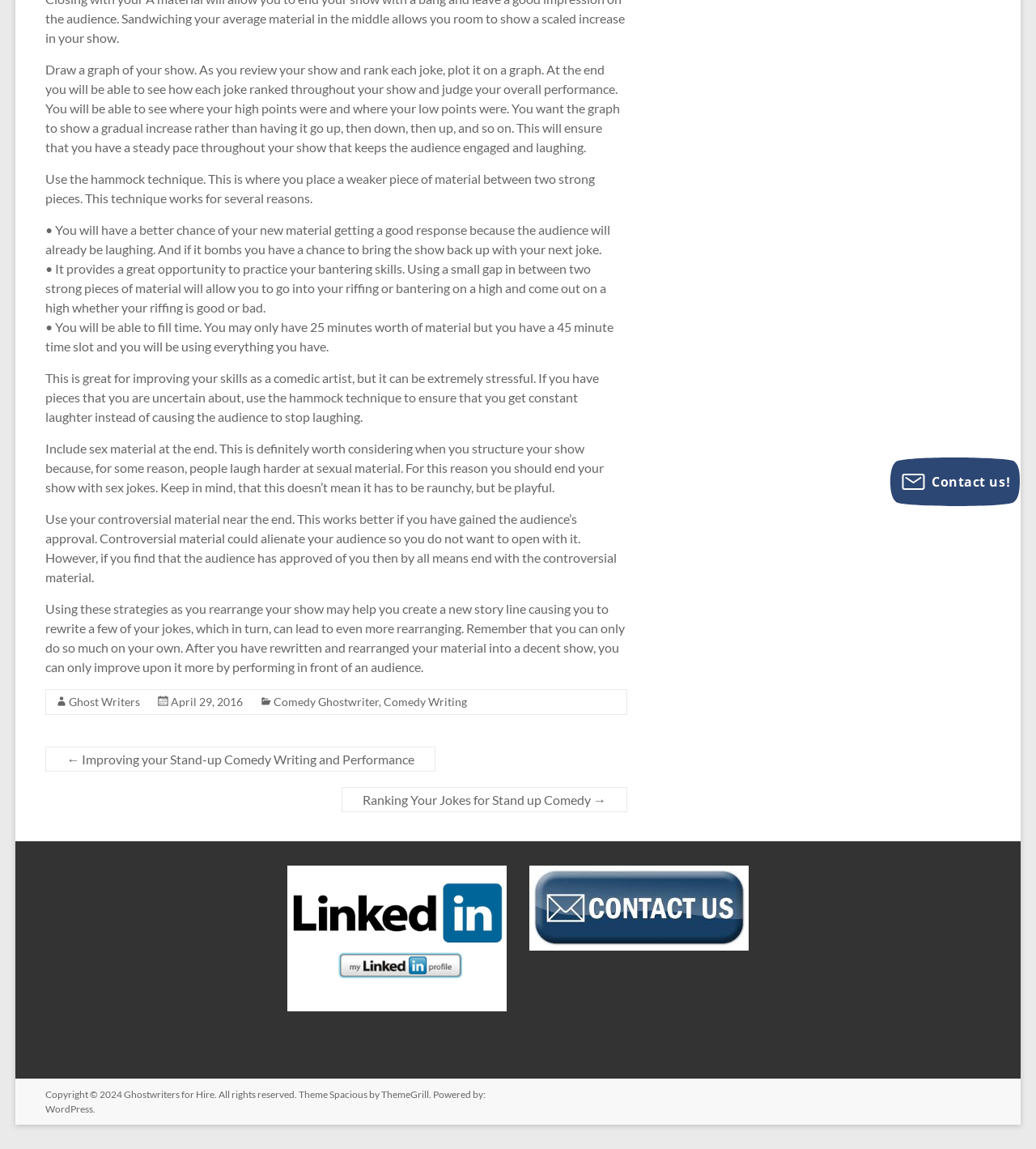Please provide the bounding box coordinate of the region that matches the element description: Spacious. Coordinates should be in the format (top-left x, top-left y, bottom-right x, bottom-right y) and all values should be between 0 and 1.

[0.318, 0.947, 0.355, 0.958]